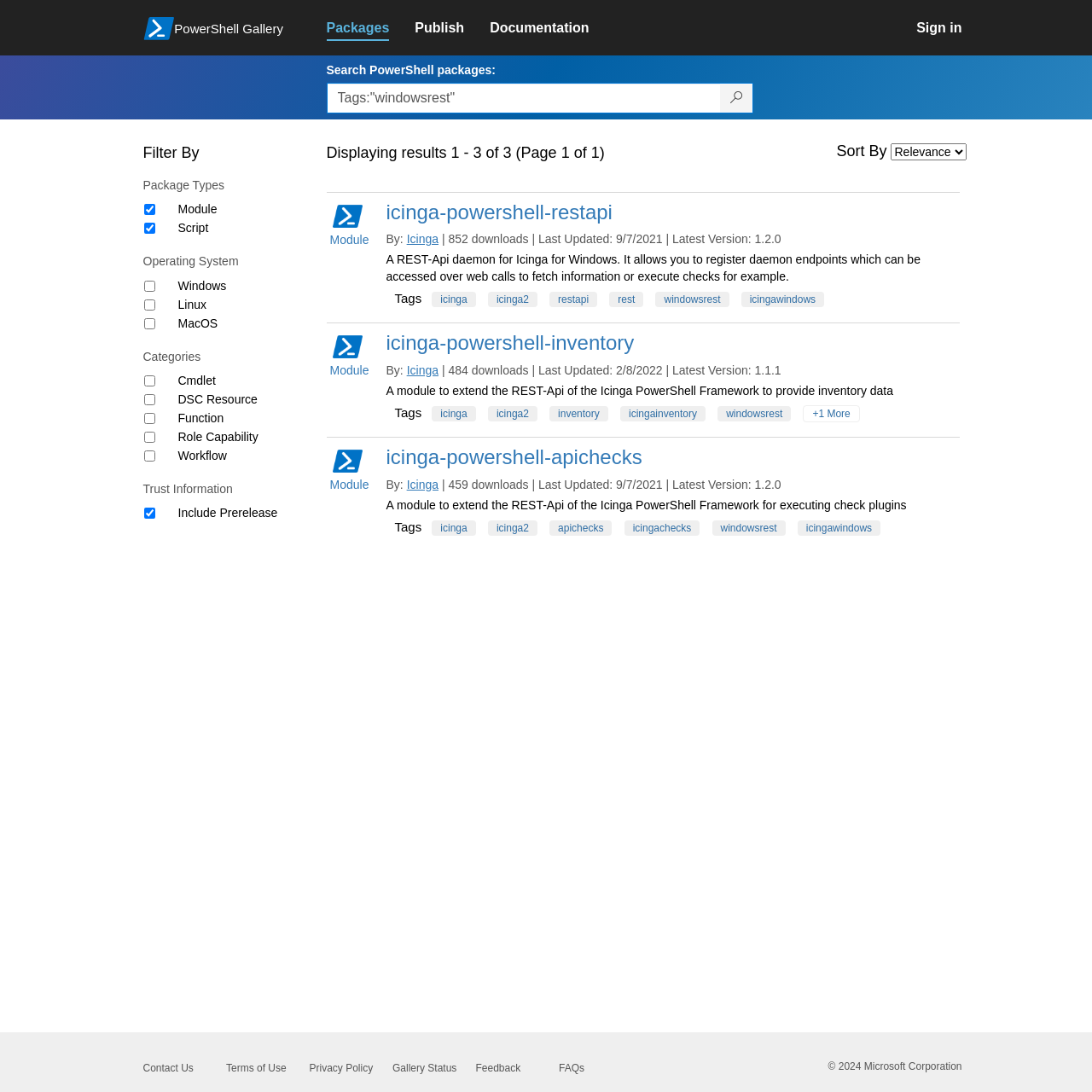Please provide a one-word or short phrase answer to the question:
What is the operating system of the second search result?

Windows